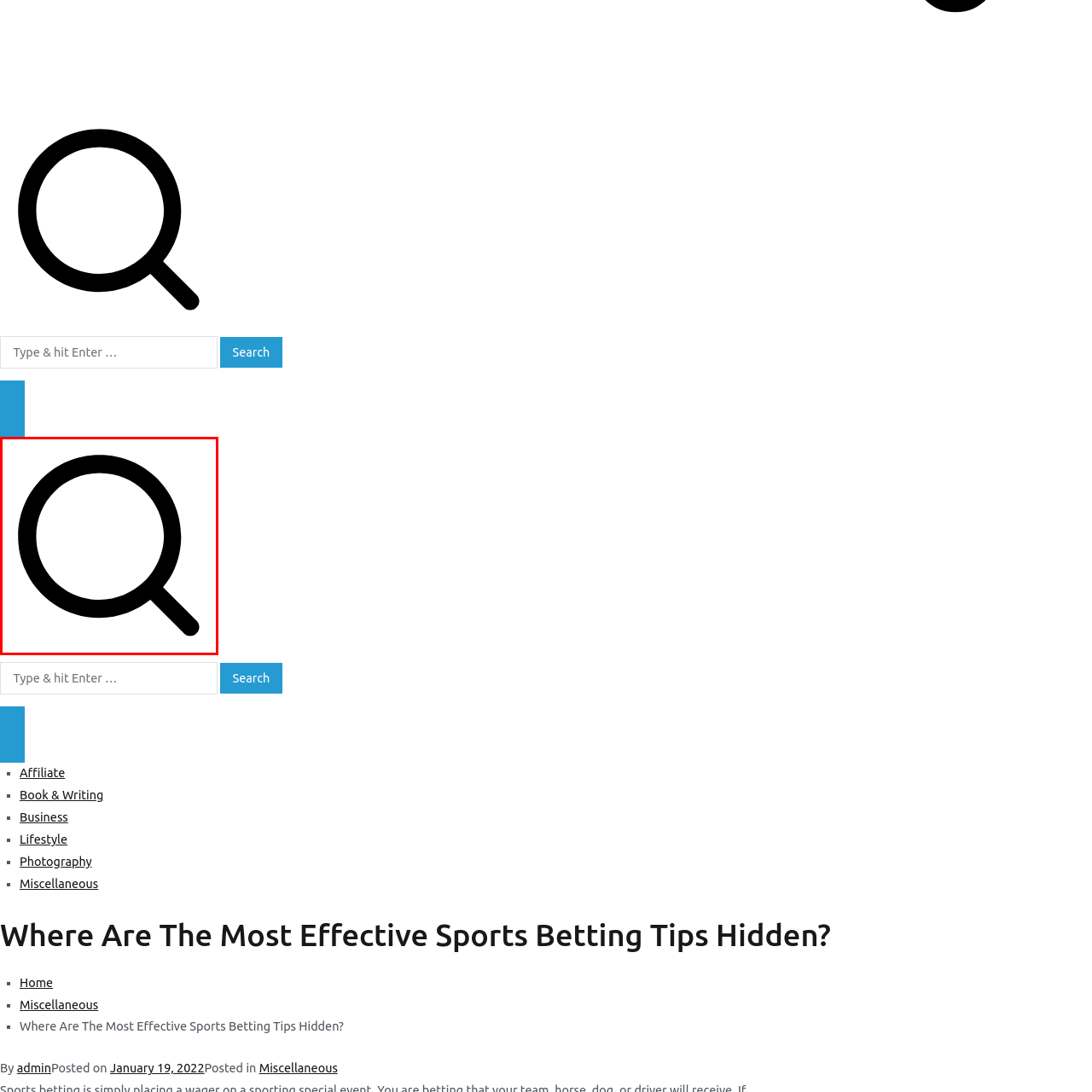Analyze and describe the image content within the red perimeter in detail.

The image displays a magnifying glass icon, commonly associated with search functionalities on websites and applications. This symbol is universally recognized as an indicator for initiating a search process. In this context, it likely signifies access to a search feature, inviting users to click or tap to search for content within the site. The magnifying glass's design, with its circular lens and a handle, reinforces its purpose, making it an intuitive and efficient tool for navigating digital resources.